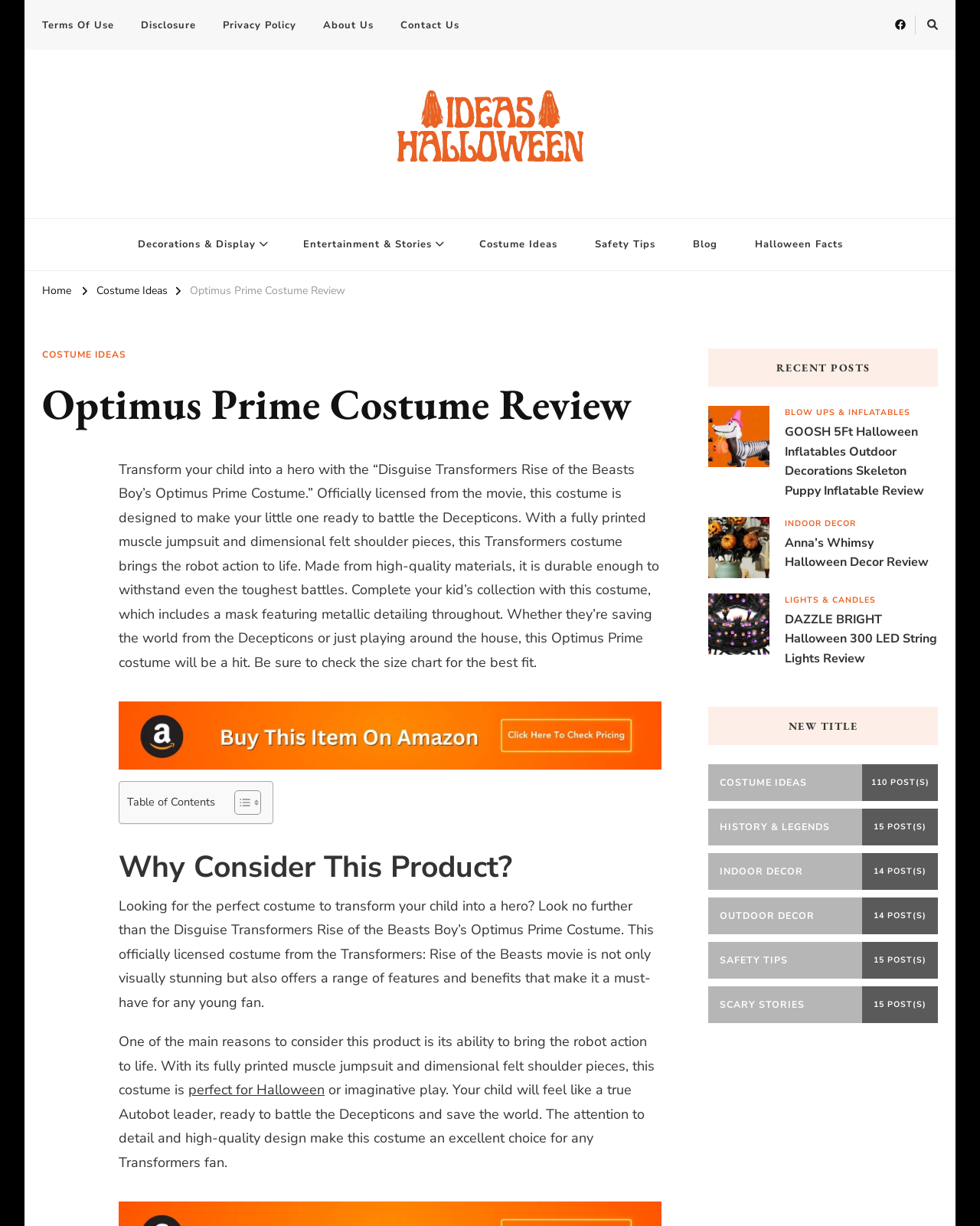What is the name of the movie from which the Optimus Prime costume is officially licensed?
Identify the answer in the screenshot and reply with a single word or phrase.

Transformers: Rise of the Beasts